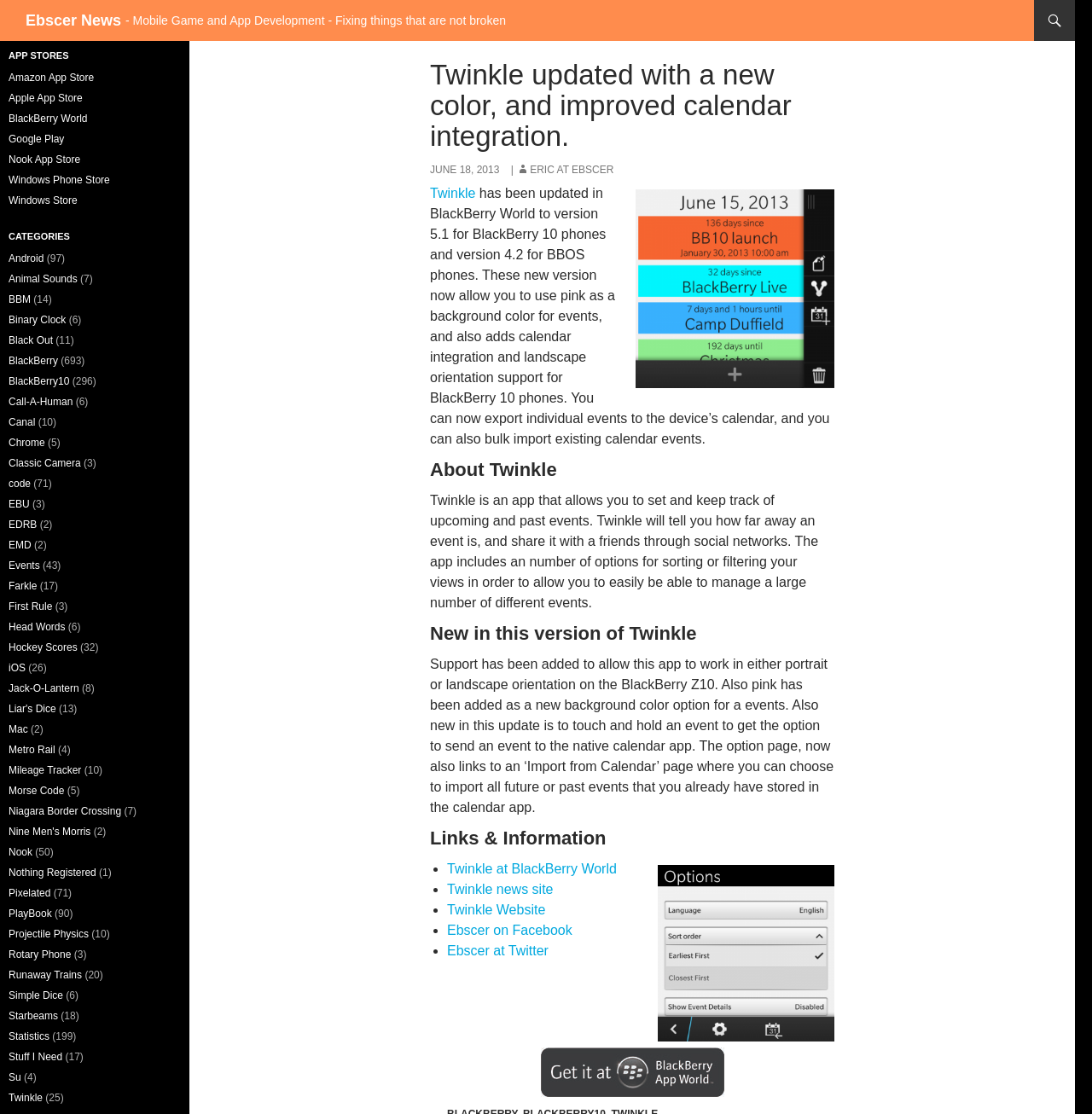Please pinpoint the bounding box coordinates for the region I should click to adhere to this instruction: "Click on 'Ebscer News'".

[0.023, 0.011, 0.111, 0.026]